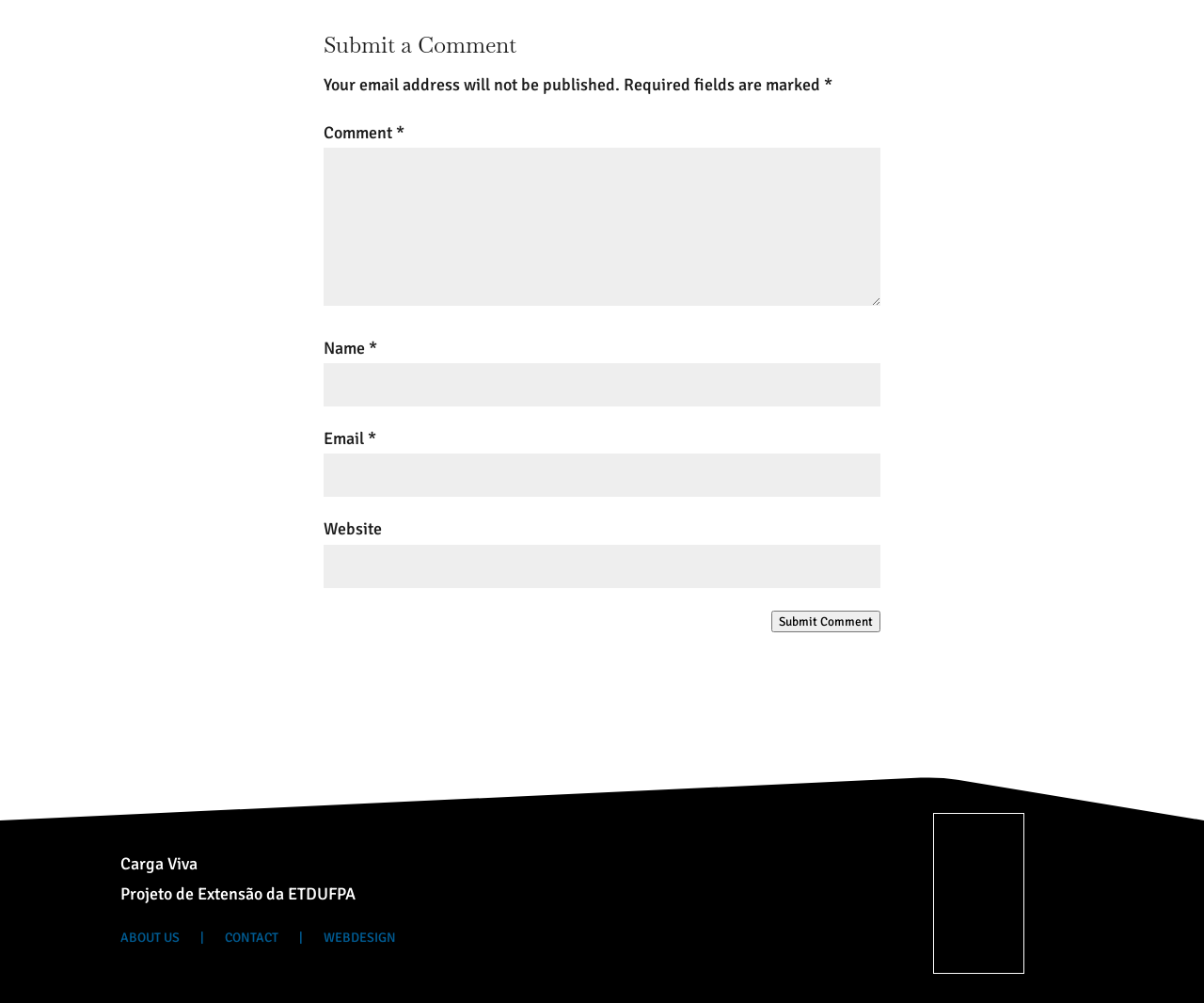What is the link at the bottom left of the webpage?
Answer briefly with a single word or phrase based on the image.

ABOUT US